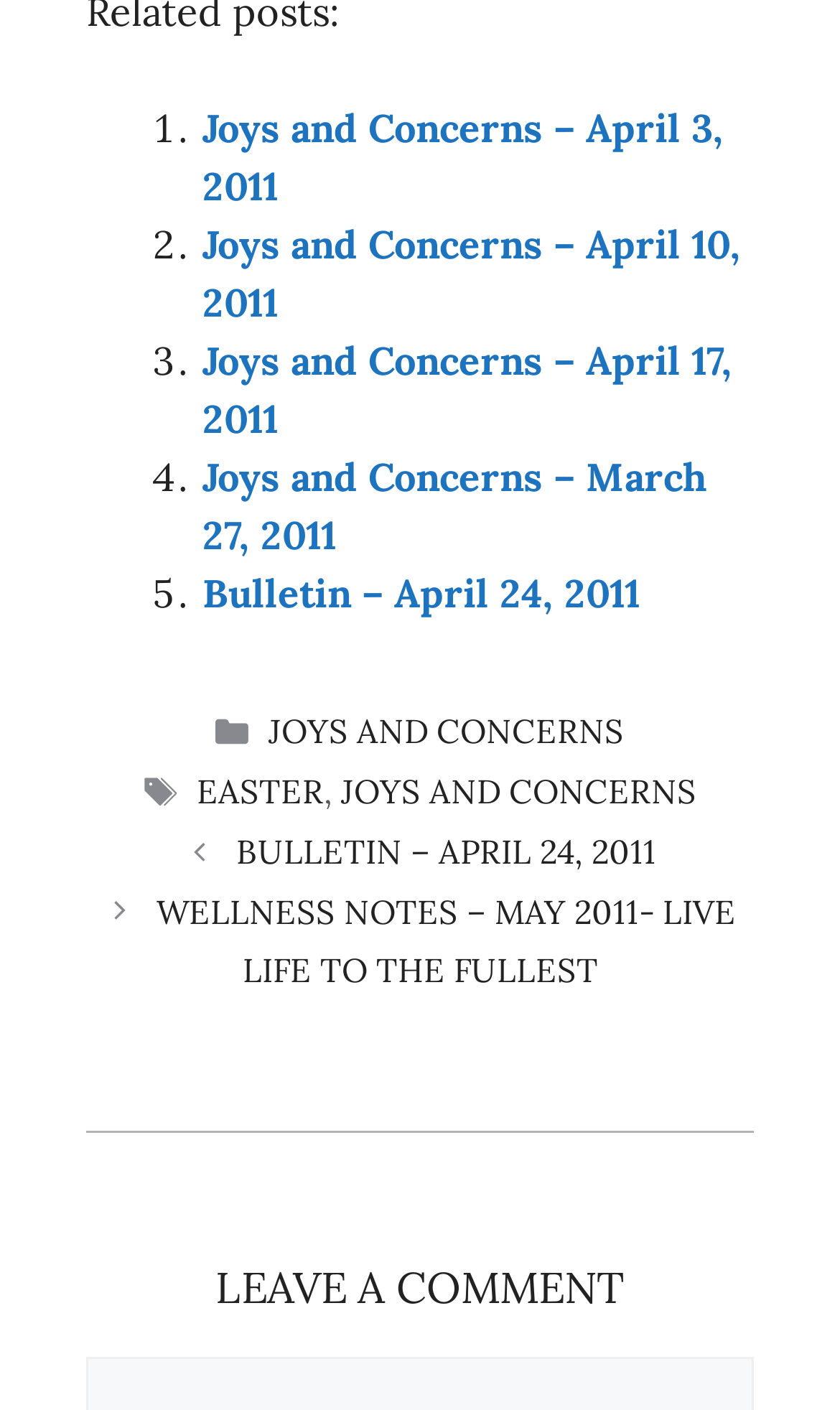How many links are in the list?
Answer the question with a single word or phrase, referring to the image.

5